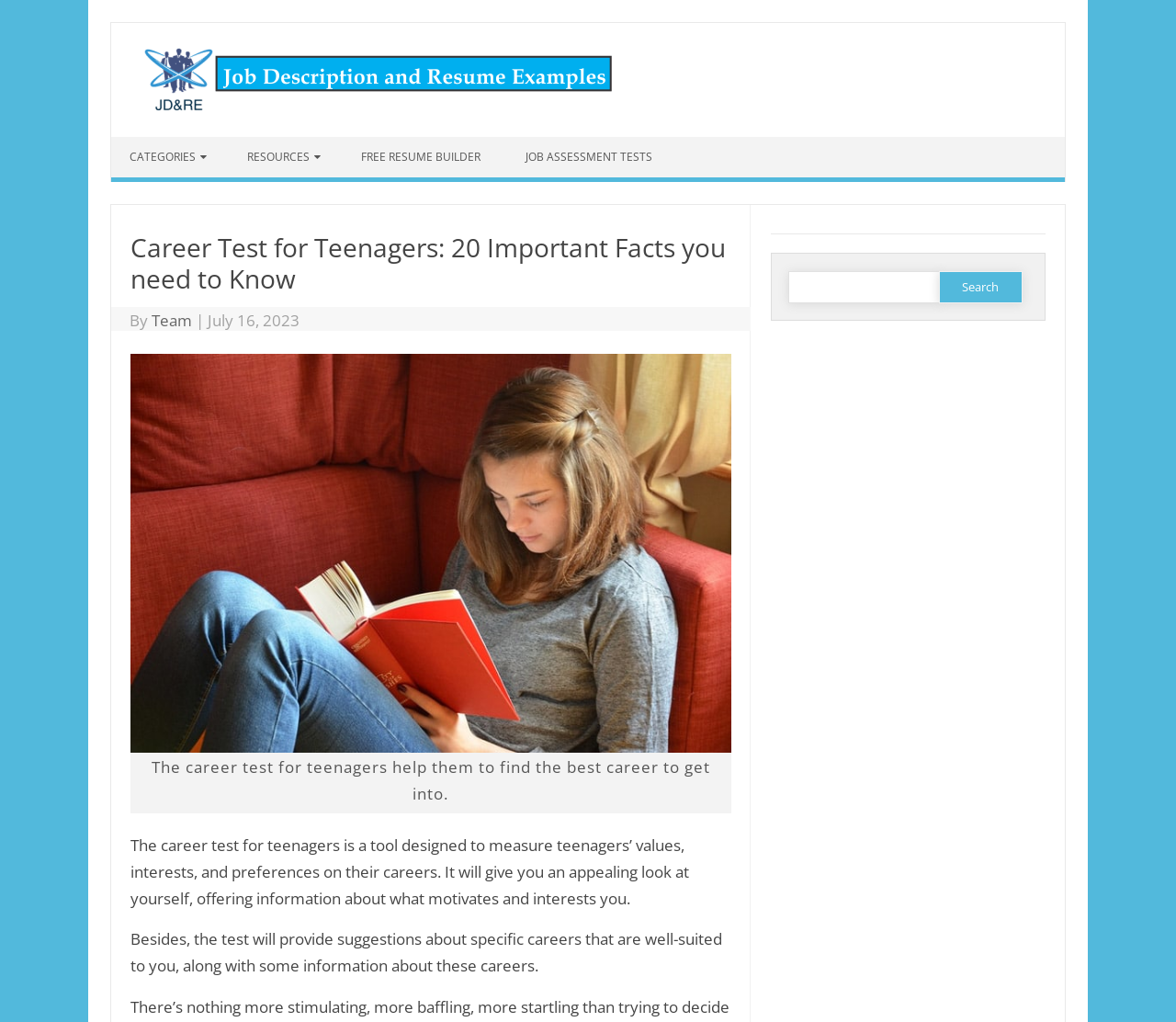What is the function of the search bar?
Refer to the image and provide a thorough answer to the question.

The search bar is located at [0.656, 0.247, 0.889, 0.314] and has a textbox and a search button, indicating that it is used to search for content on the webpage.